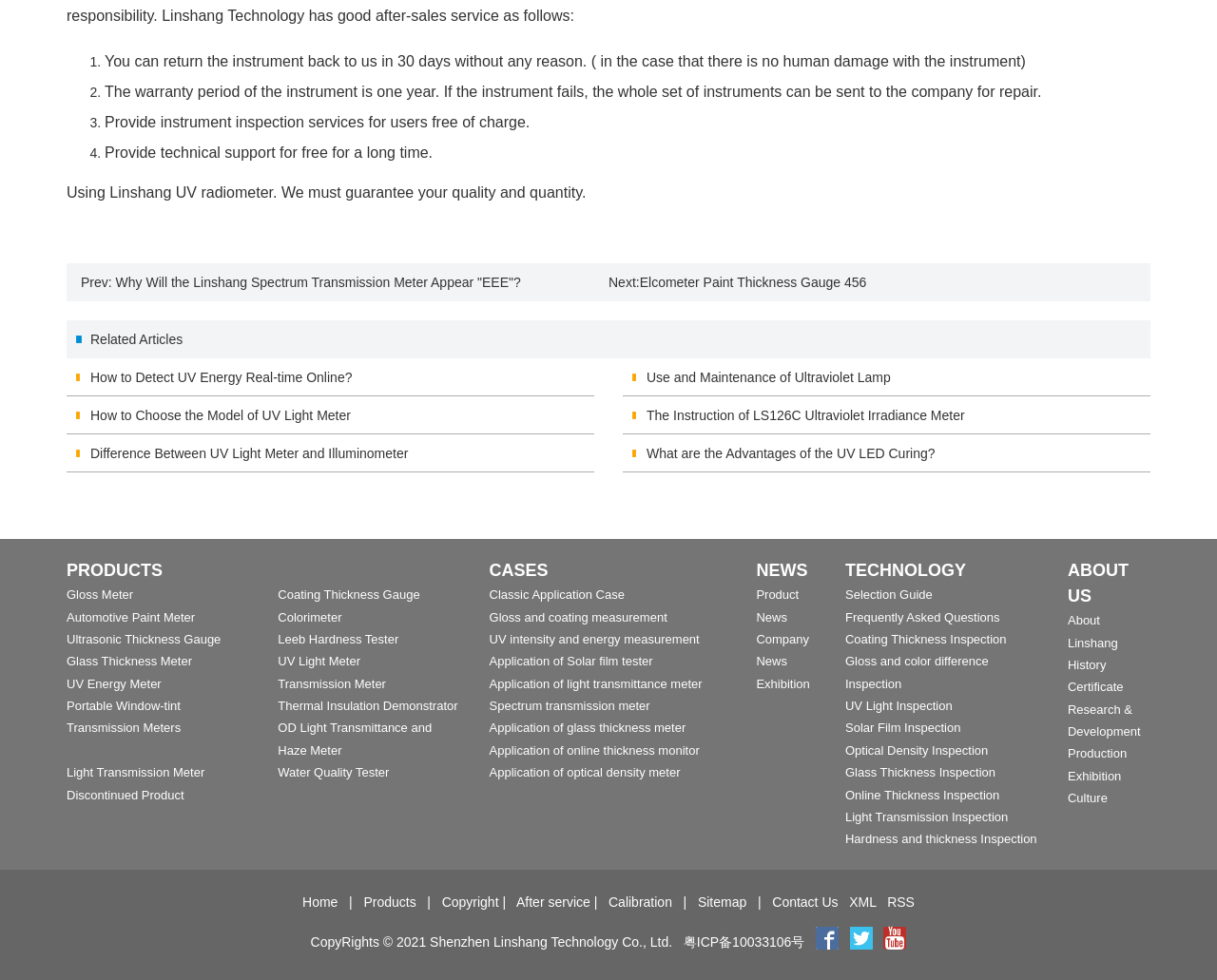Determine the bounding box coordinates of the clickable region to follow the instruction: "Go to 'PRODUCTS'".

[0.055, 0.569, 0.379, 0.596]